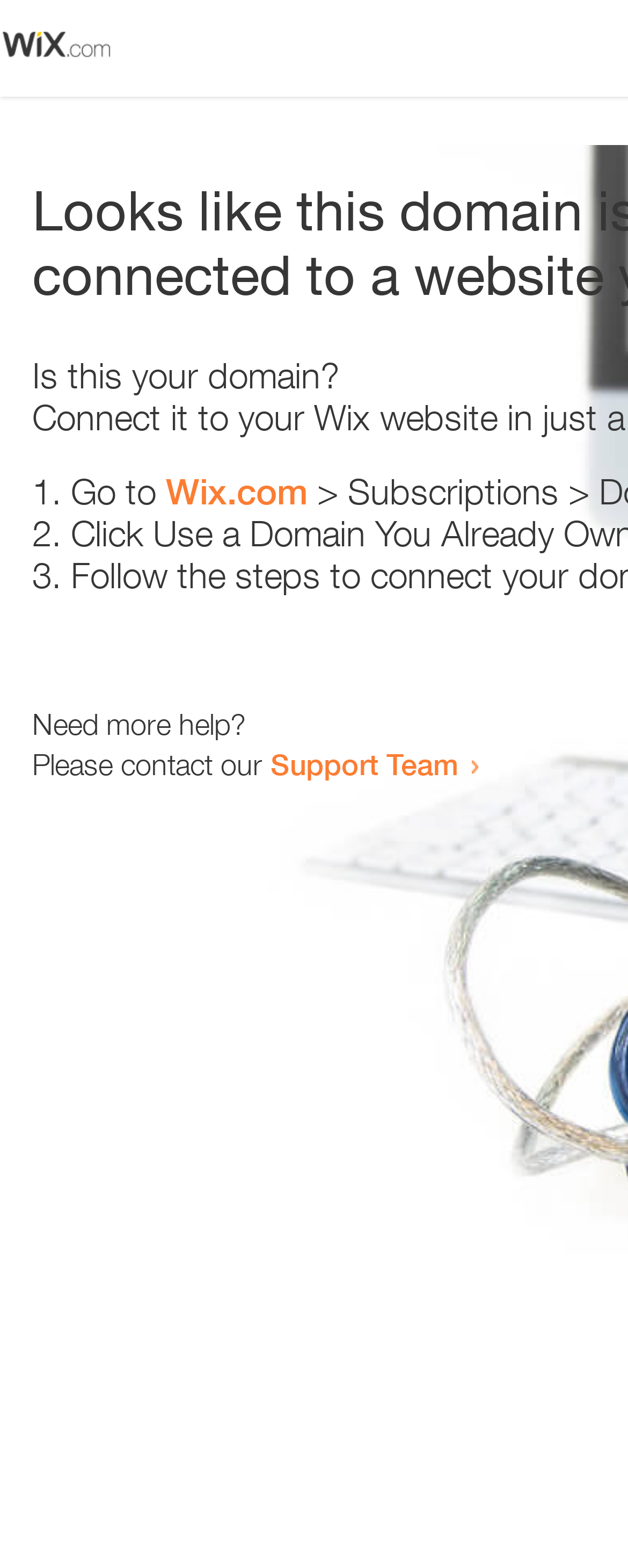Using the details from the image, please elaborate on the following question: What is the domain being referred to?

The webpage contains a link 'Wix.com' which suggests that the domain being referred to is Wix.com. This can be inferred from the context of the sentence 'Go to Wix.com'.